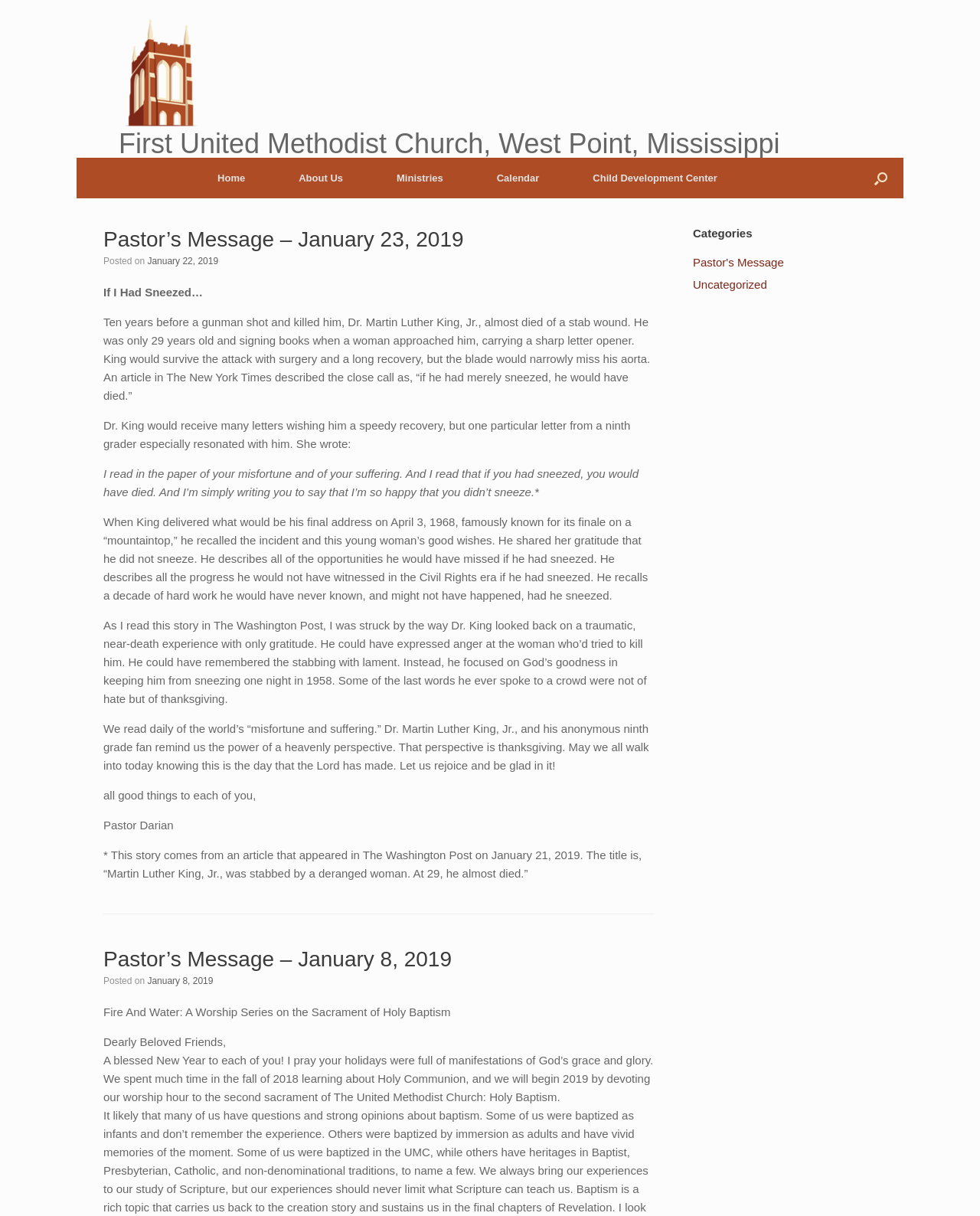Identify the bounding box coordinates for the region of the element that should be clicked to carry out the instruction: "Click on the LinkedIn link". The bounding box coordinates should be four float numbers between 0 and 1, i.e., [left, top, right, bottom].

None